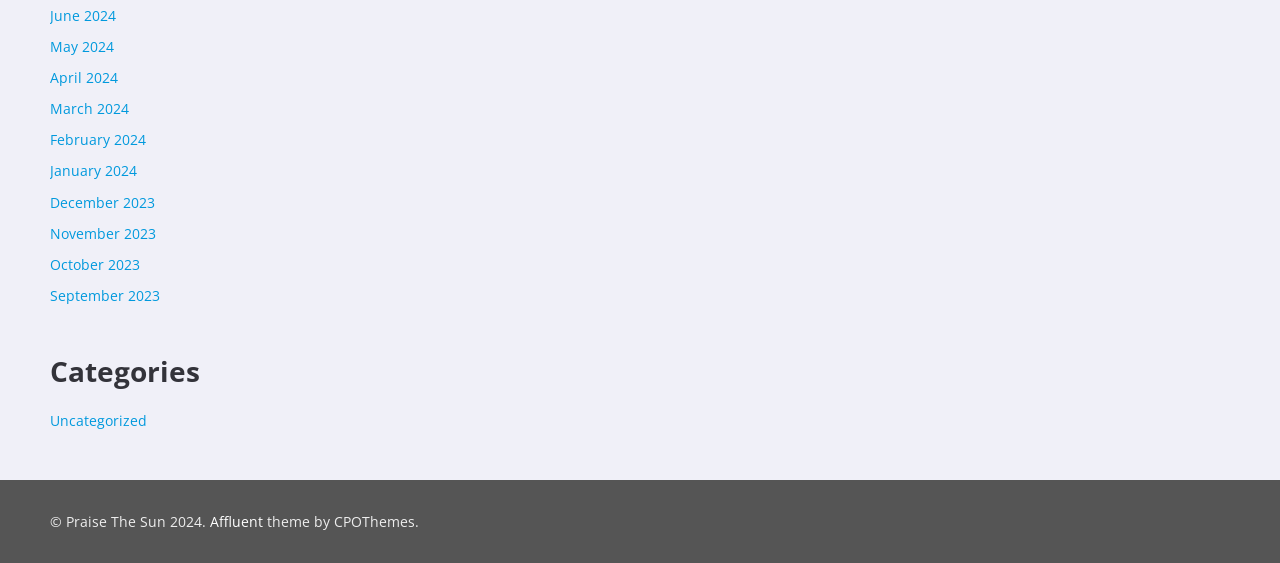Answer this question using a single word or a brief phrase:
What is the copyright information at the bottom of the page?

Praise The Sun 2024